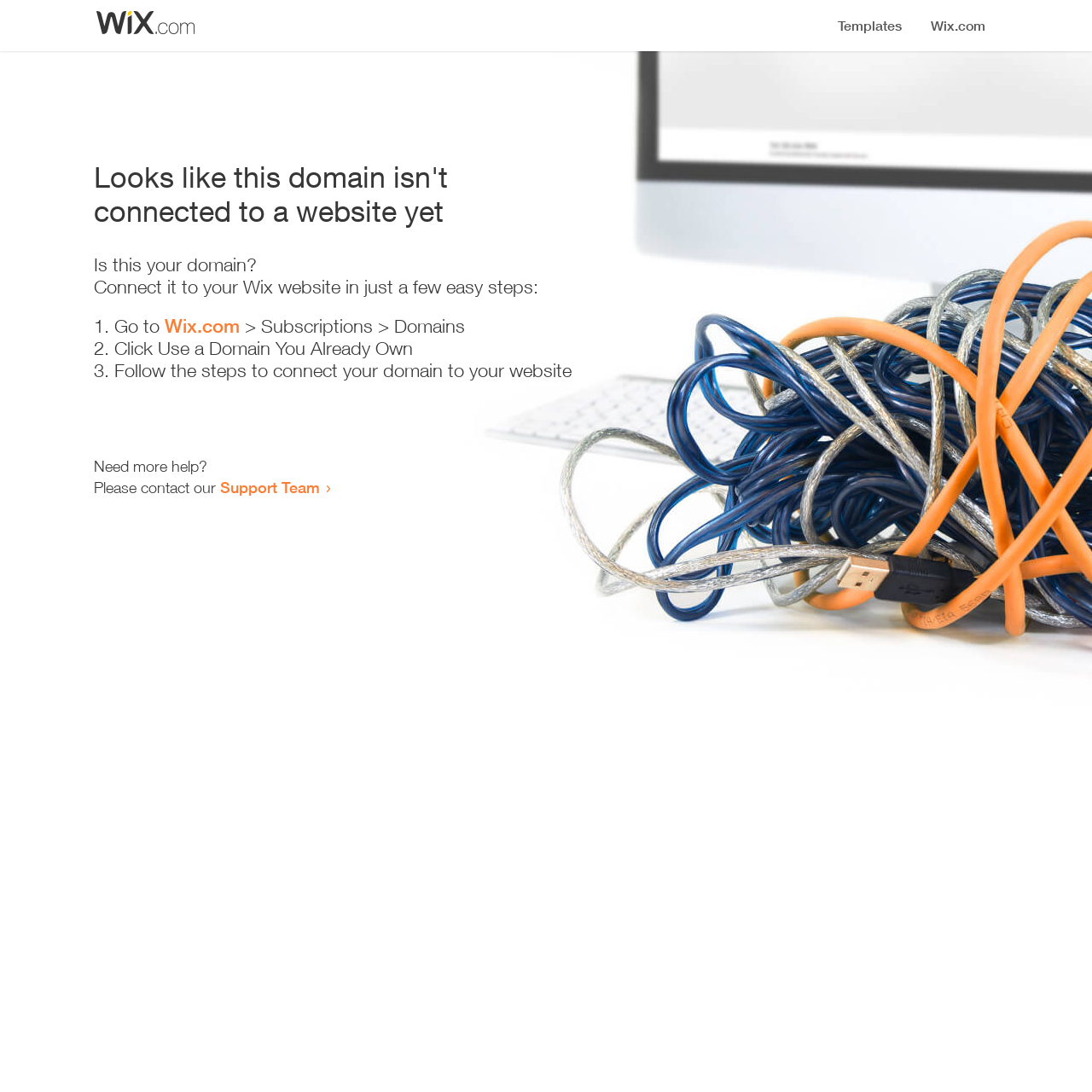Give a succinct answer to this question in a single word or phrase: 
Who can I contact for more help?

Support Team